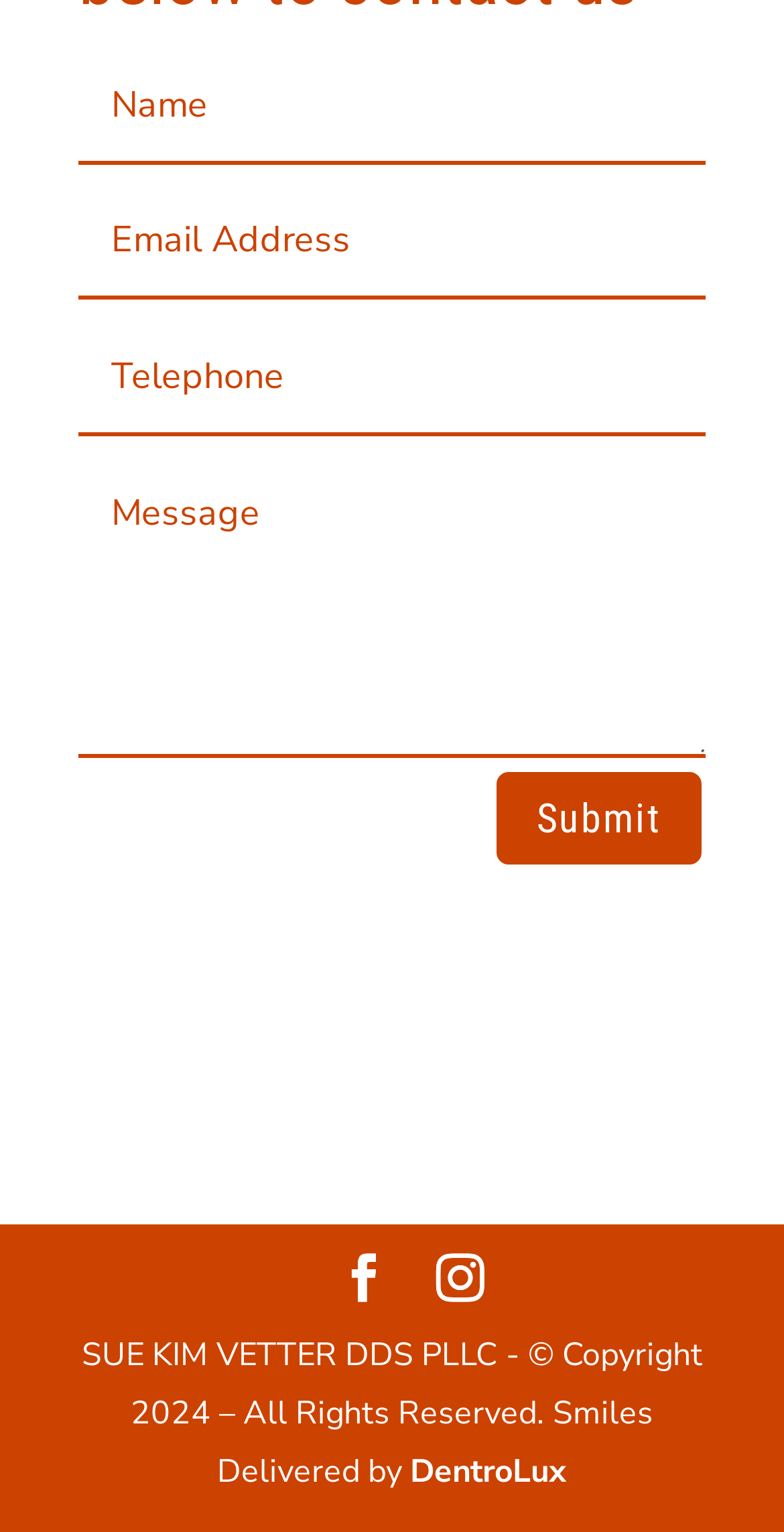Please find the bounding box coordinates of the section that needs to be clicked to achieve this instruction: "Click the link with a lock icon".

[0.556, 0.818, 0.618, 0.856]